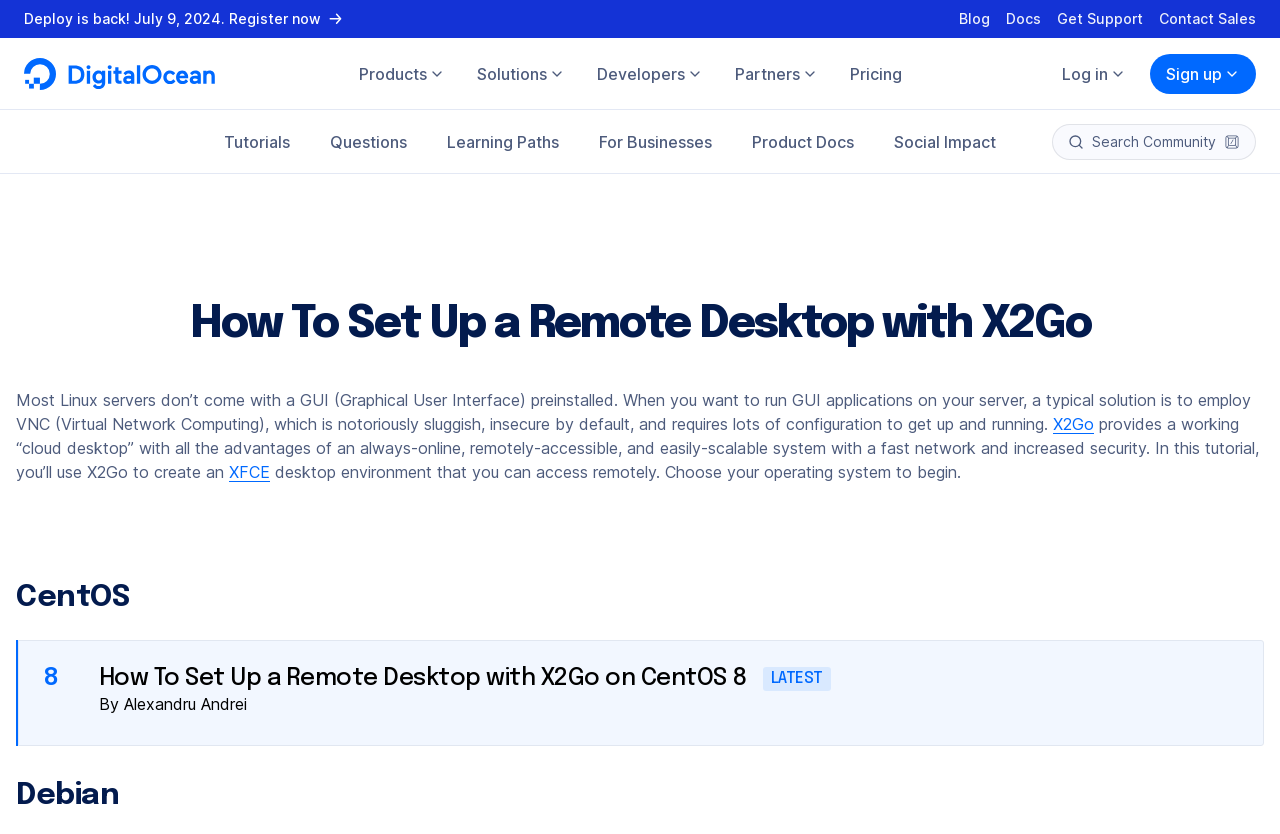Please determine the bounding box coordinates of the element to click in order to execute the following instruction: "Learn more about 'CPU-based autoscaling for DigitalOcean App Platform'". The coordinates should be four float numbers between 0 and 1, specified as [left, top, right, bottom].

[0.019, 0.035, 0.503, 0.06]